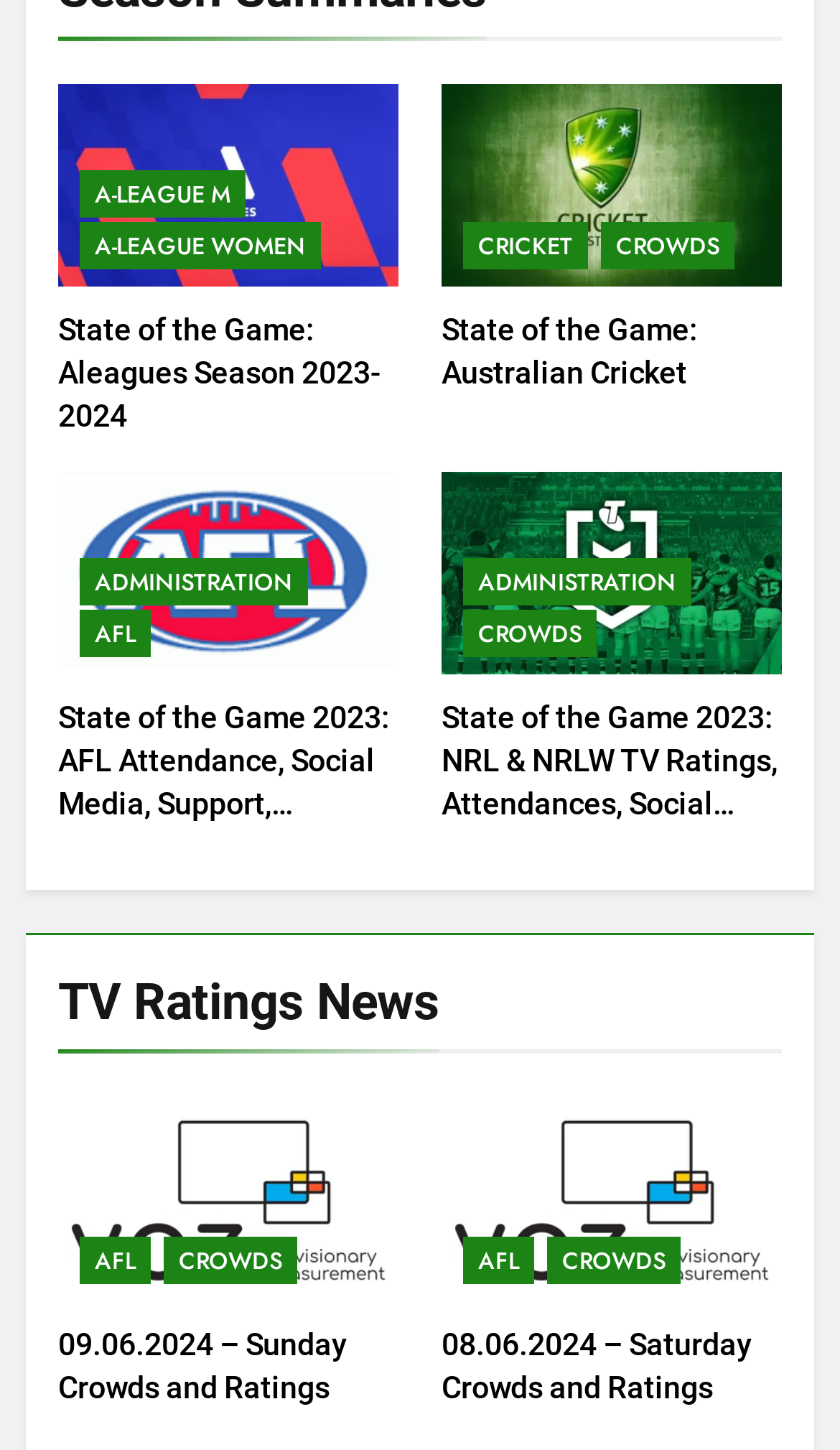Based on the element description "A-league Women", predict the bounding box coordinates of the UI element.

[0.095, 0.154, 0.382, 0.185]